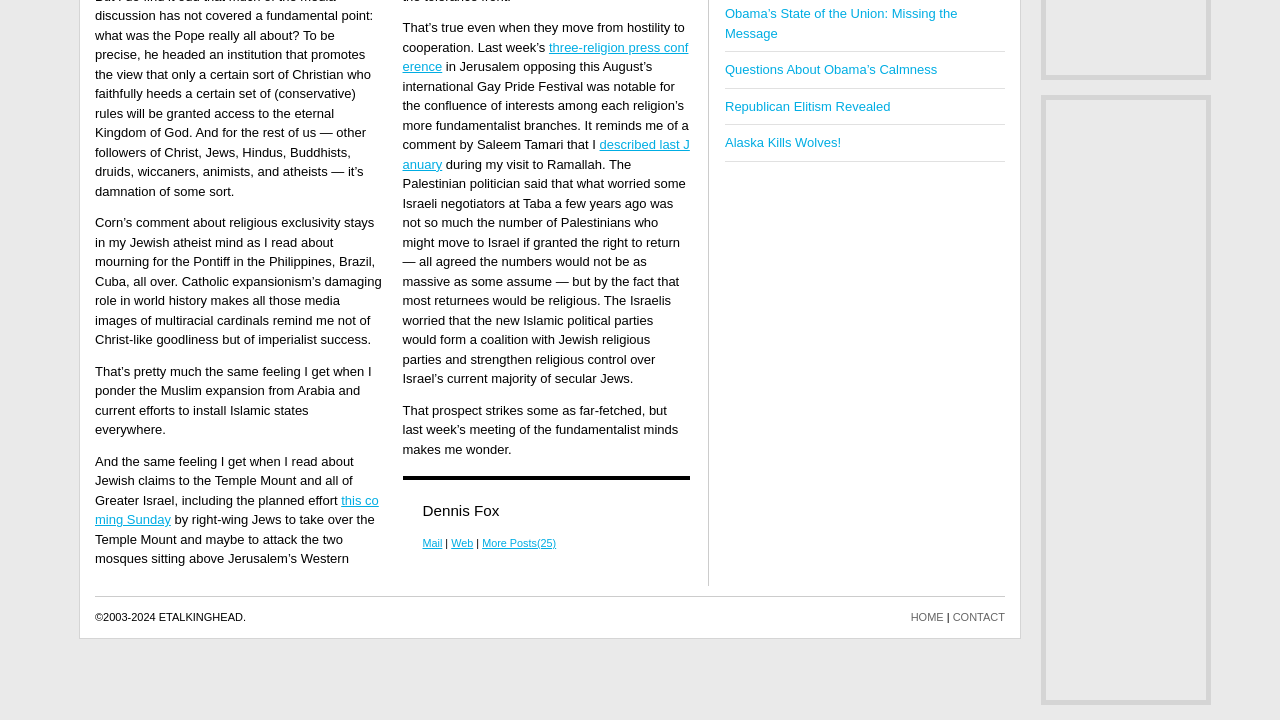From the screenshot, find the bounding box of the UI element matching this description: "More Posts(25)". Supply the bounding box coordinates in the form [left, top, right, bottom], each a float between 0 and 1.

[0.377, 0.746, 0.434, 0.762]